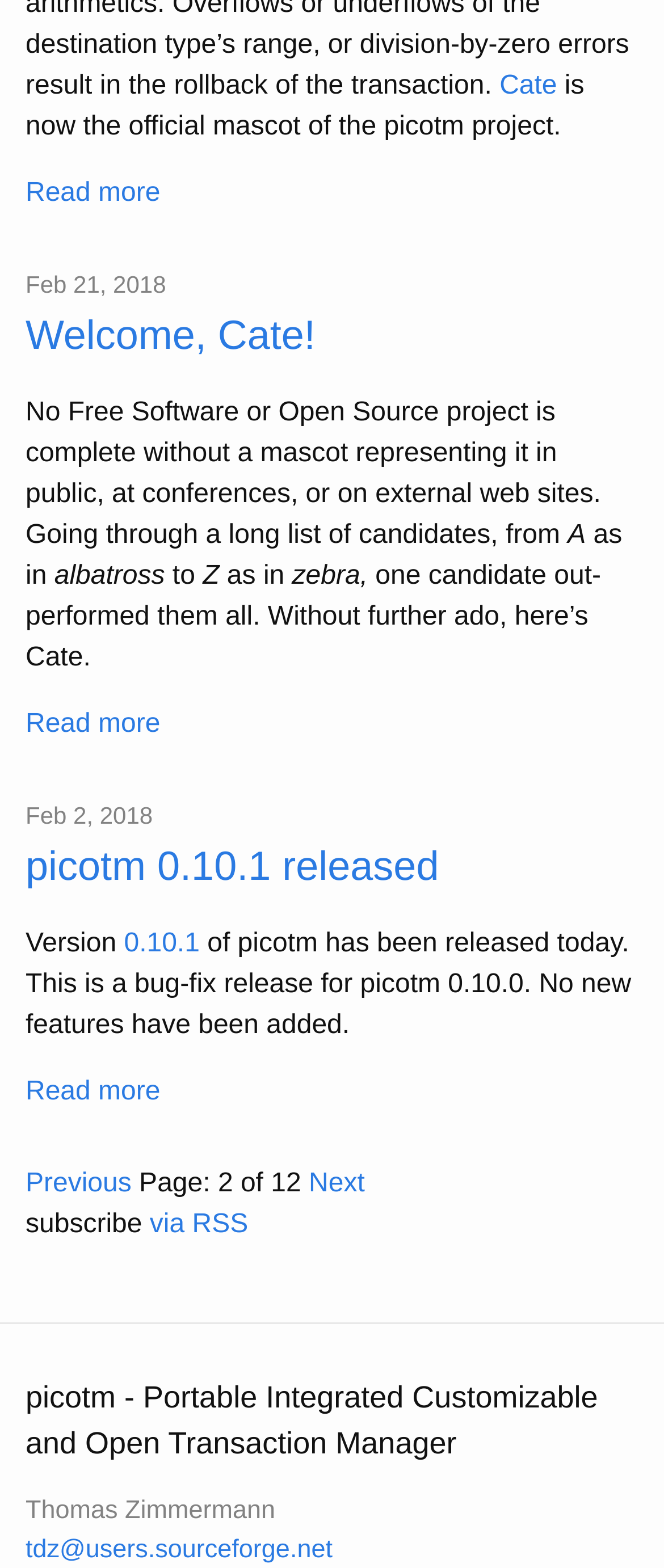What is the purpose of the 'Read more' links?
Examine the webpage screenshot and provide an in-depth answer to the question.

The answer can be inferred from the context of the webpage, where the 'Read more' links are located below news item headings and summaries, suggesting that they lead to more detailed information about the news item.